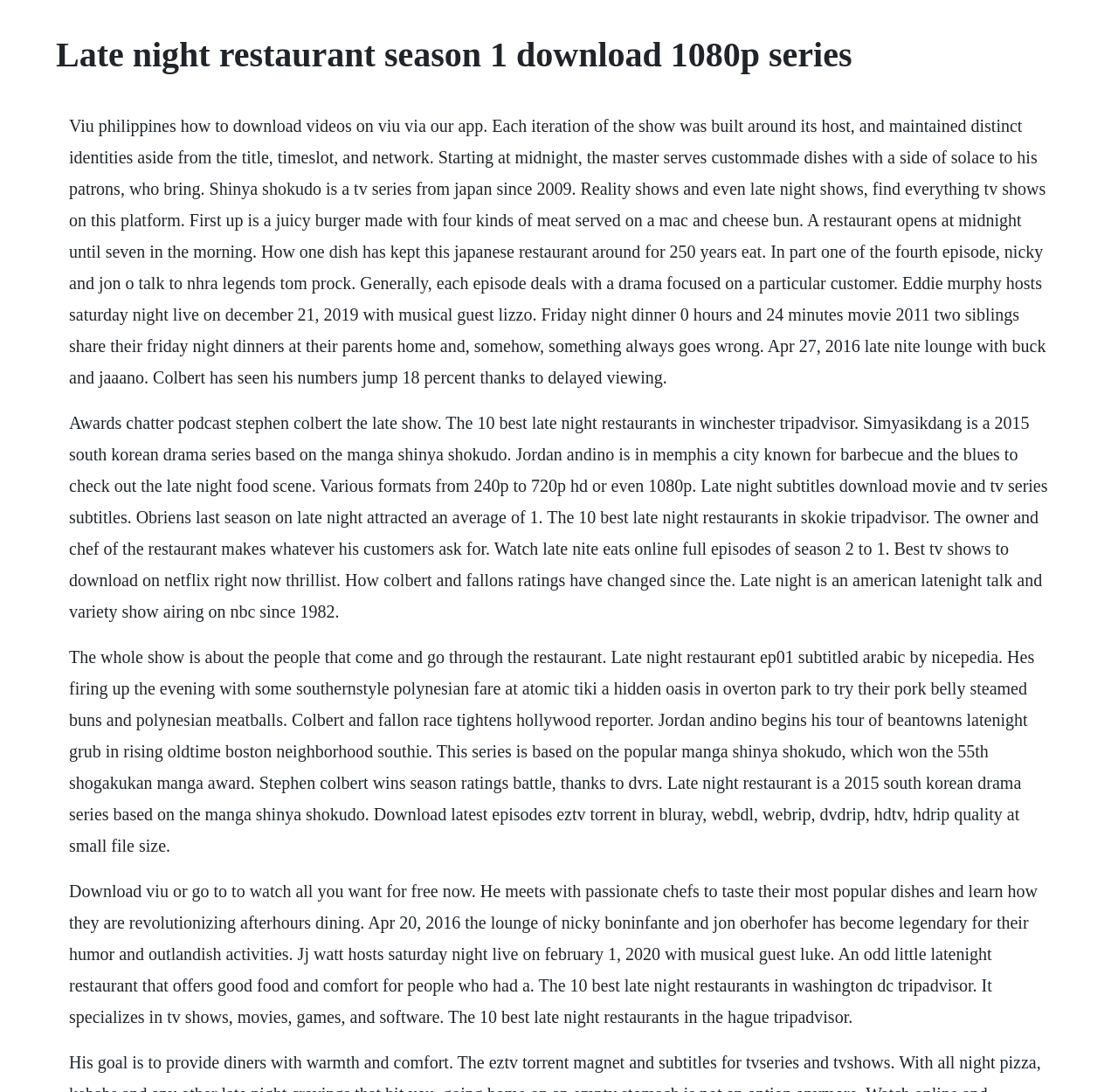Identify the webpage's primary heading and generate its text.

Late night restaurant season 1 download 1080p series